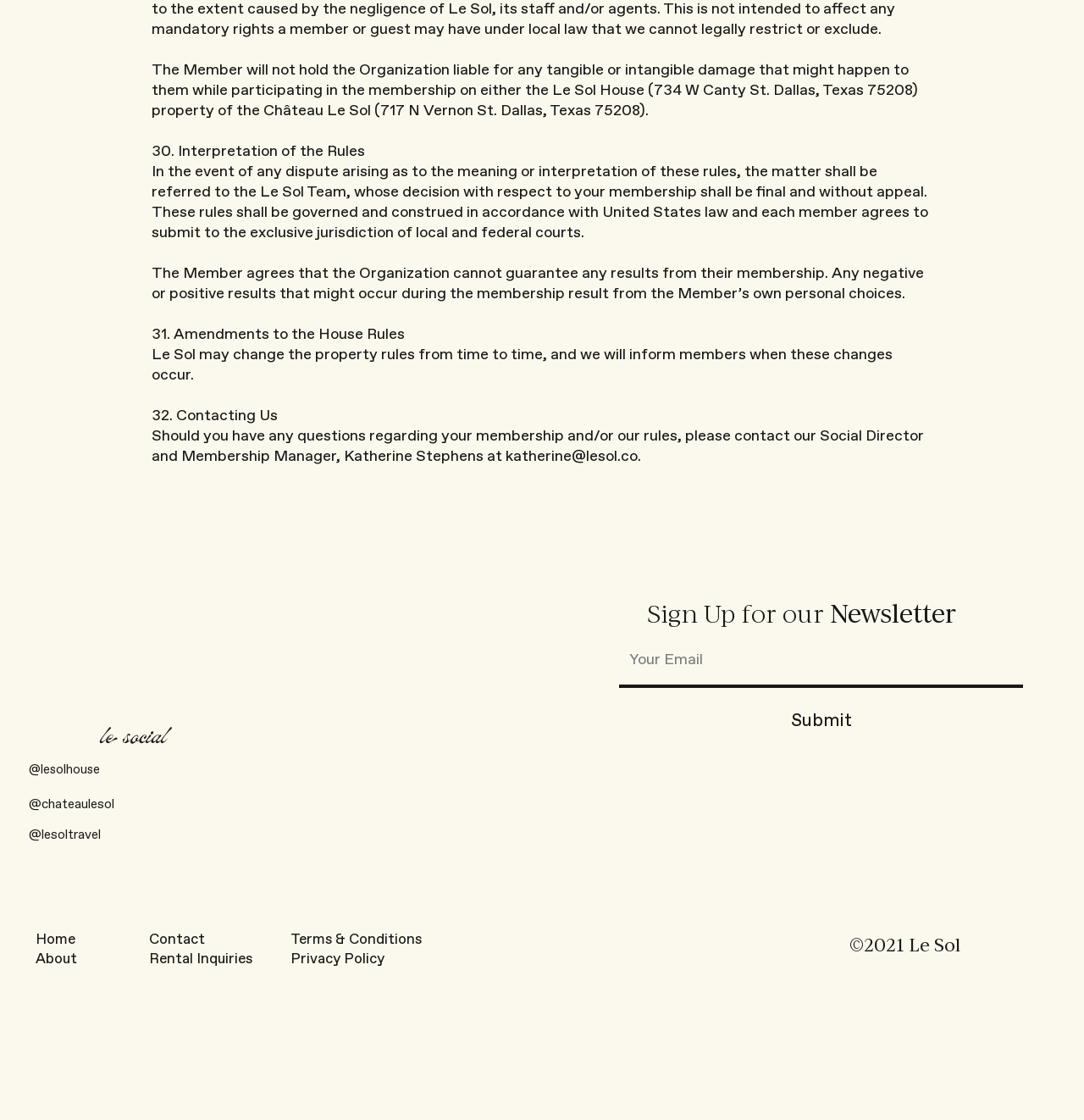Determine the bounding box coordinates for the UI element described. Format the coordinates as (top-left x, top-left y, bottom-right x, bottom-right y) and ensure all values are between 0 and 1. Element description: Privacy Policy

[0.268, 0.848, 0.355, 0.865]